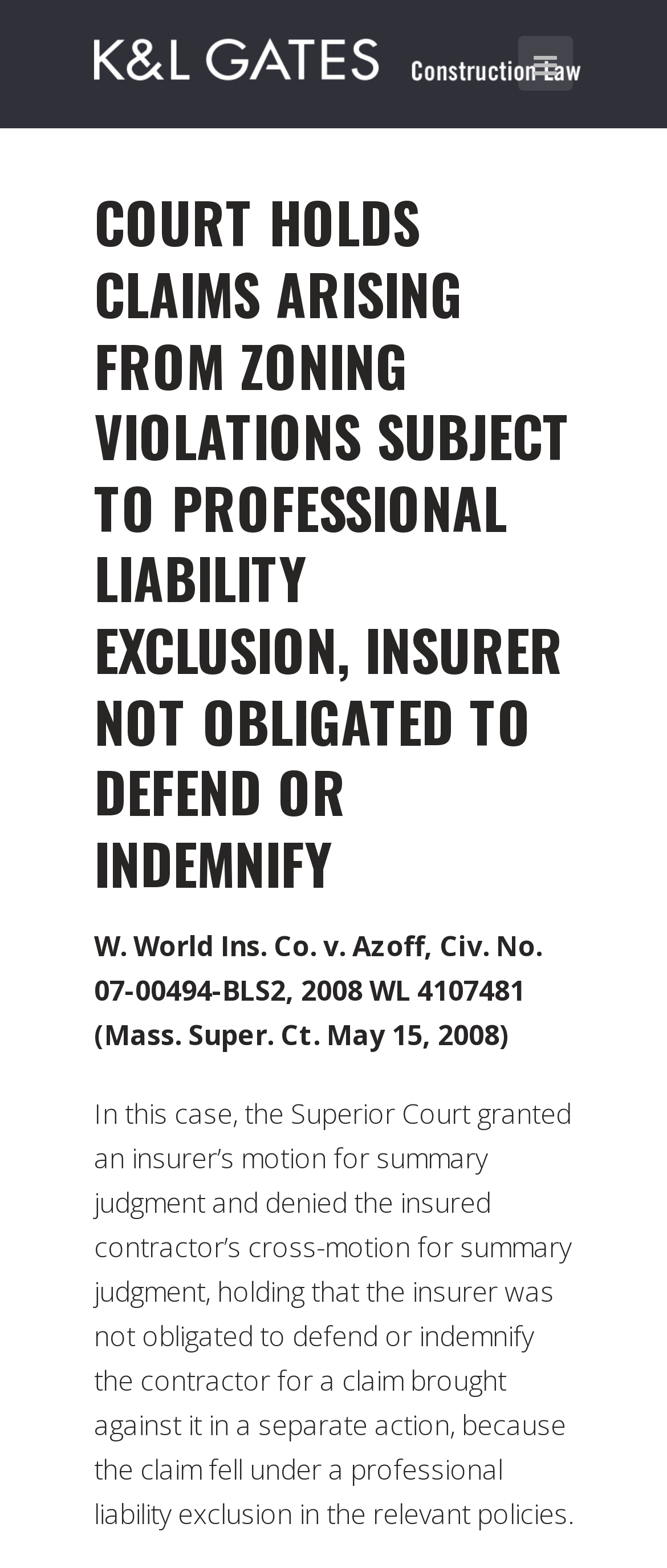Bounding box coordinates are given in the format (top-left x, top-left y, bottom-right x, bottom-right y). All values should be floating point numbers between 0 and 1. Provide the bounding box coordinate for the UI element described as: title="Construction Law"

[0.141, 0.015, 0.885, 0.054]